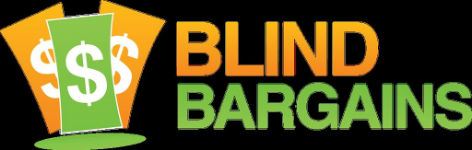Use a single word or phrase to answer the following:
What do the graphic elements in the logo resemble?

Currency symbols